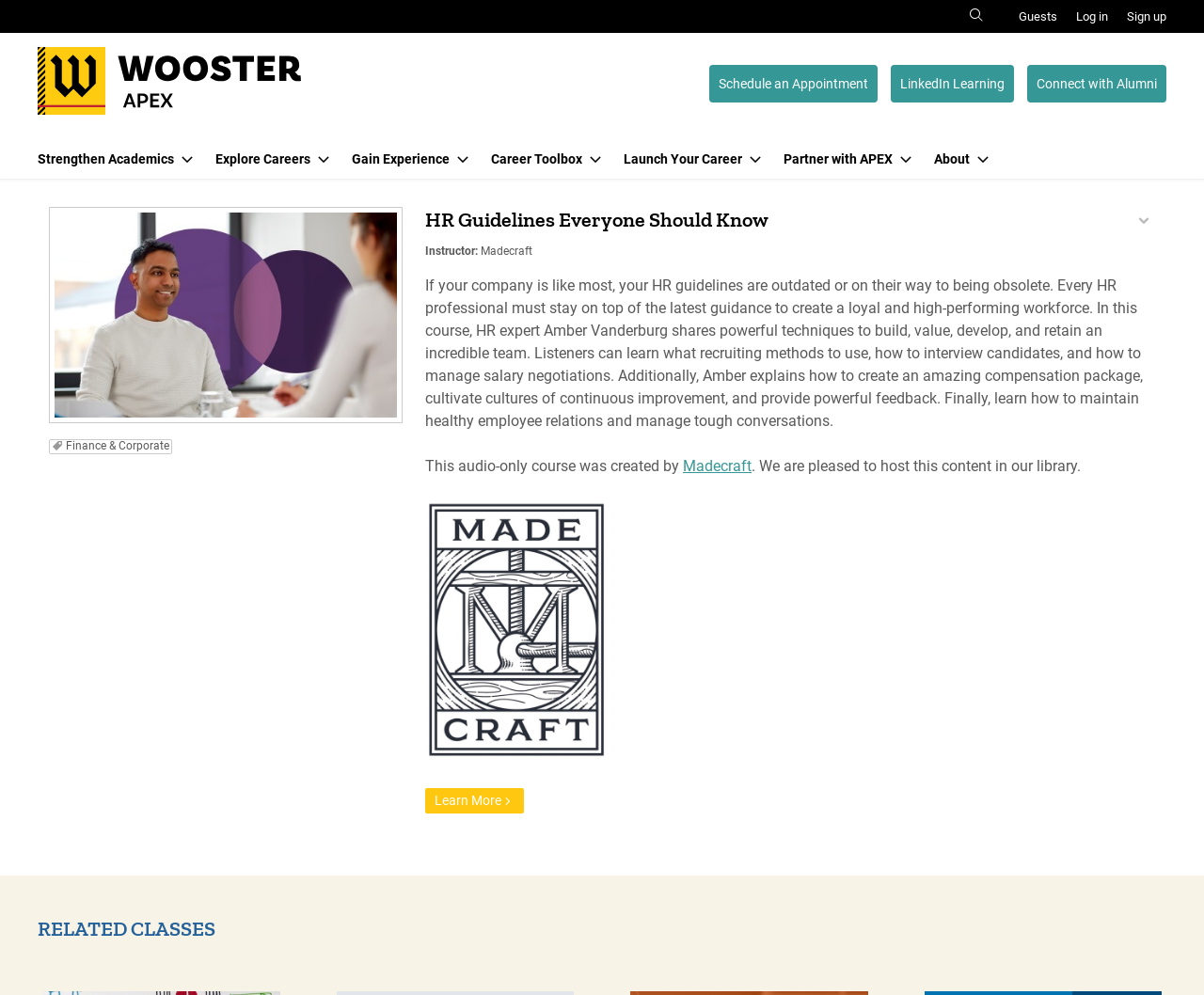Extract the bounding box of the UI element described as: "Gain Experience".

[0.284, 0.143, 0.4, 0.177]